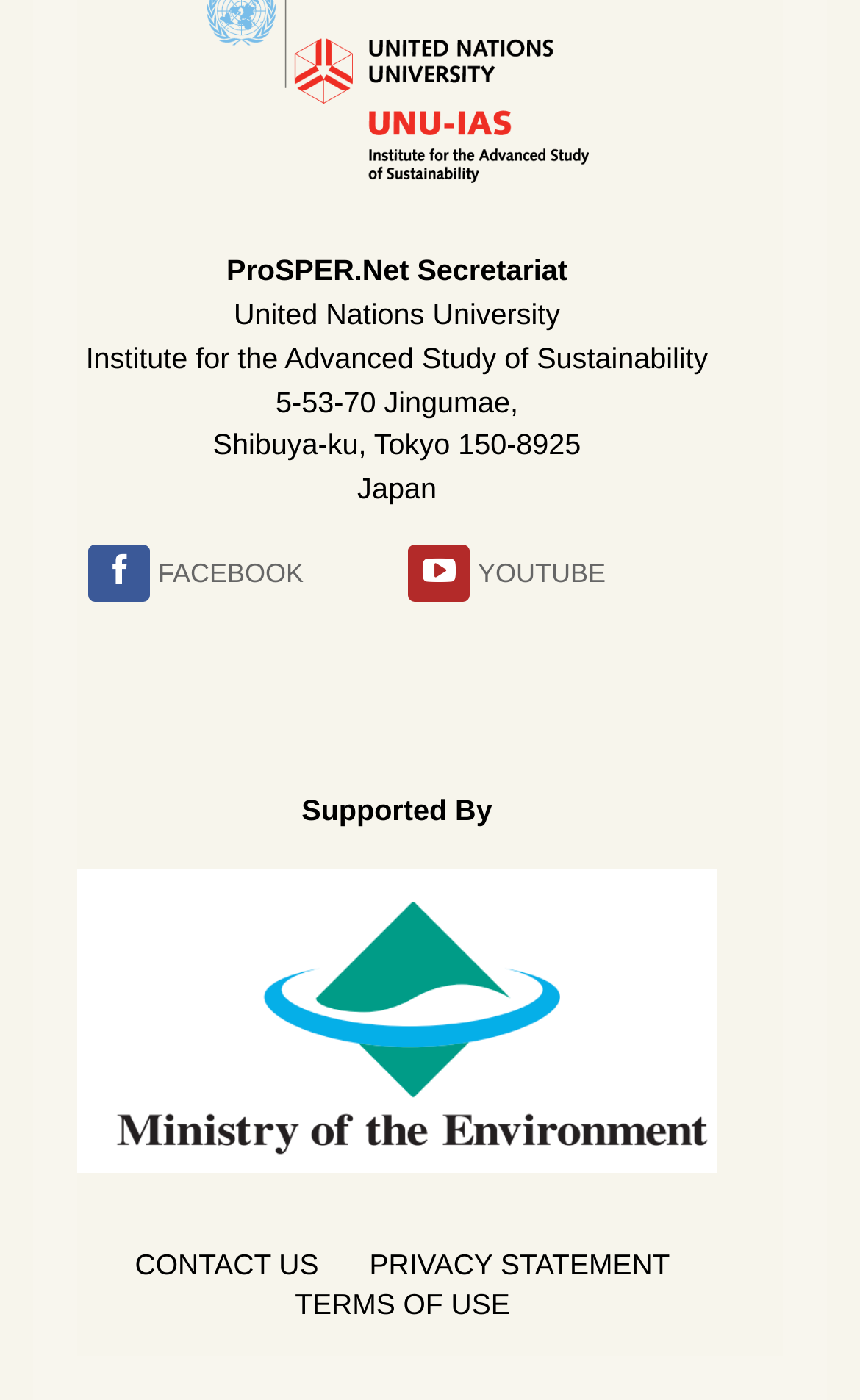What is the name of the organization?
Using the visual information, answer the question in a single word or phrase.

ProSPER.Net Secretariat